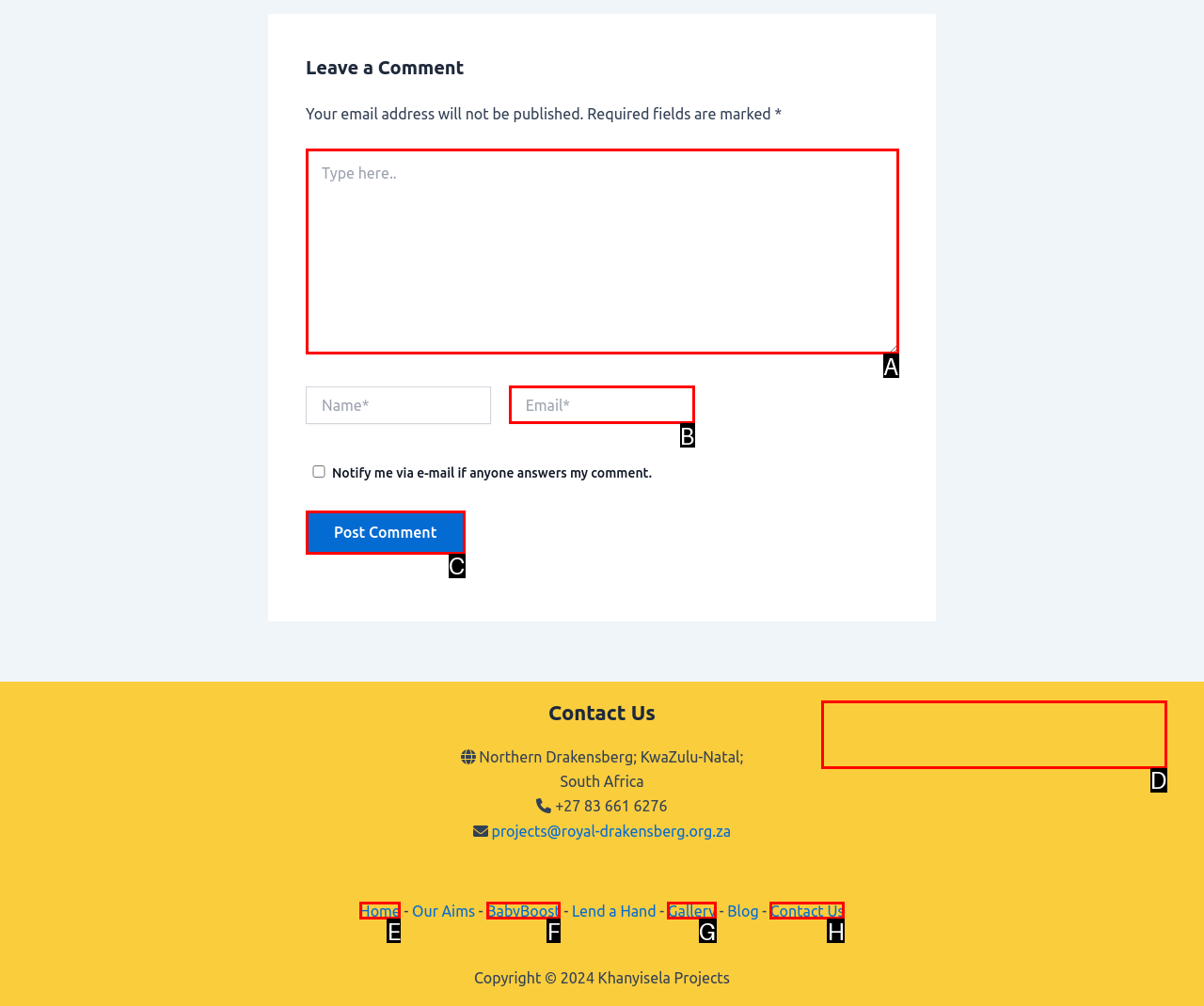Based on the given description: parent_node: Email* name="email" placeholder="Email*", identify the correct option and provide the corresponding letter from the given choices directly.

B